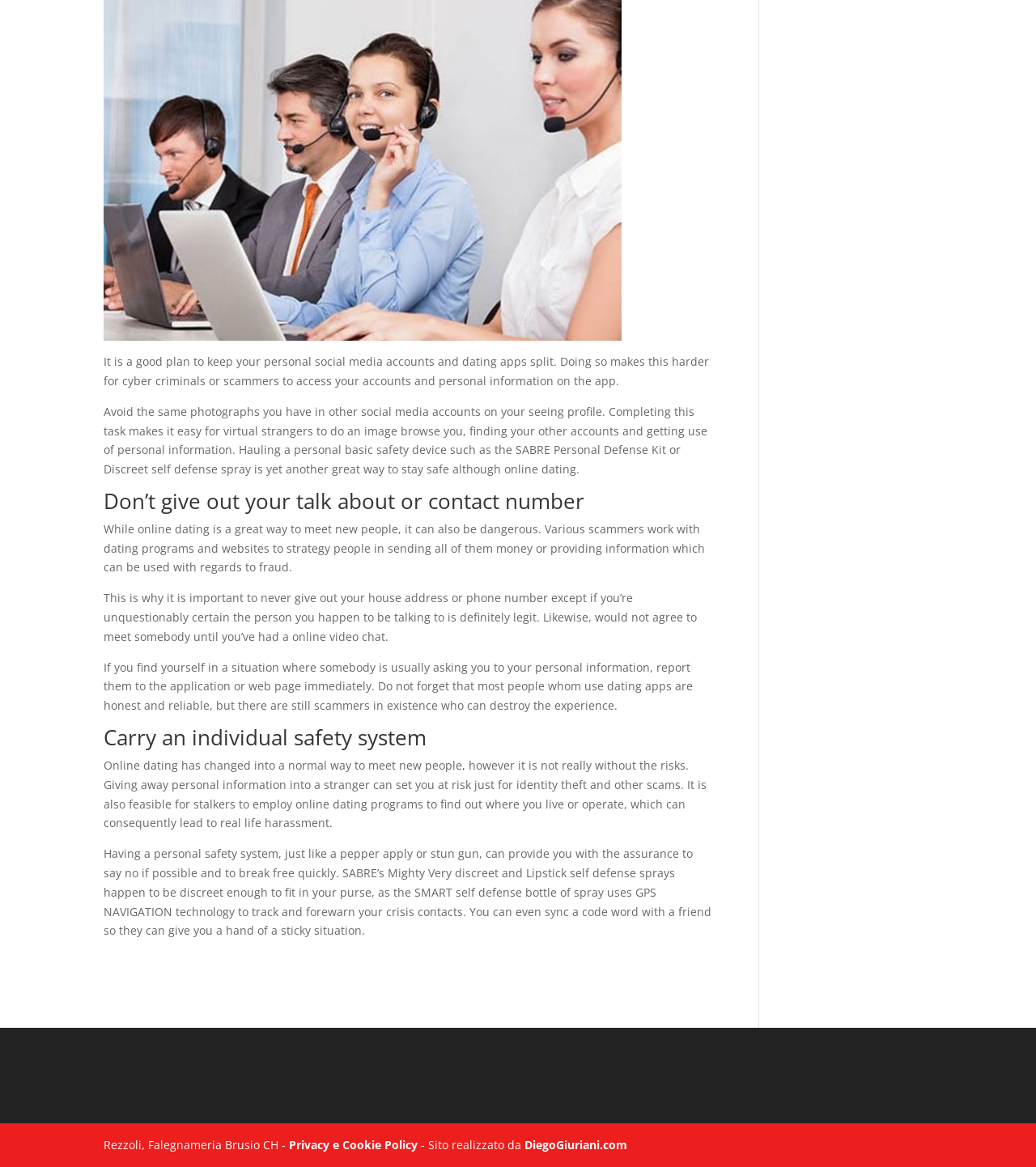What is suggested to do before meeting someone in person?
Offer a detailed and full explanation in response to the question.

The webpage recommends having a video chat with someone before meeting them in person to ensure they are legitimate and to avoid potential scams or dangers.